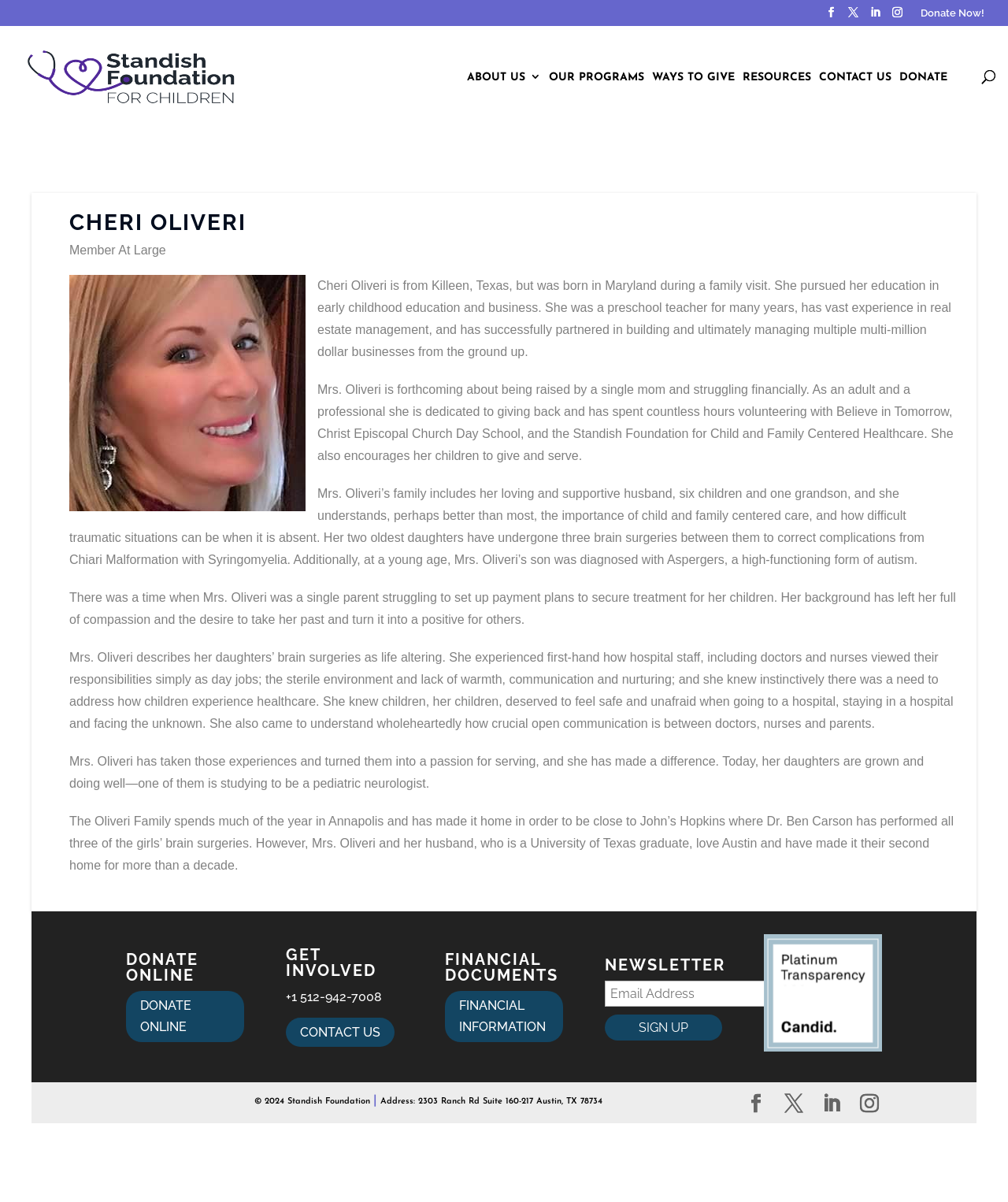What is the name of the person described on this webpage?
Please give a detailed and elaborate answer to the question.

The webpage has a heading 'CHERI OLIVERI' and multiple paragraphs describing her life, experiences, and involvement with the Standish Foundation for Children.